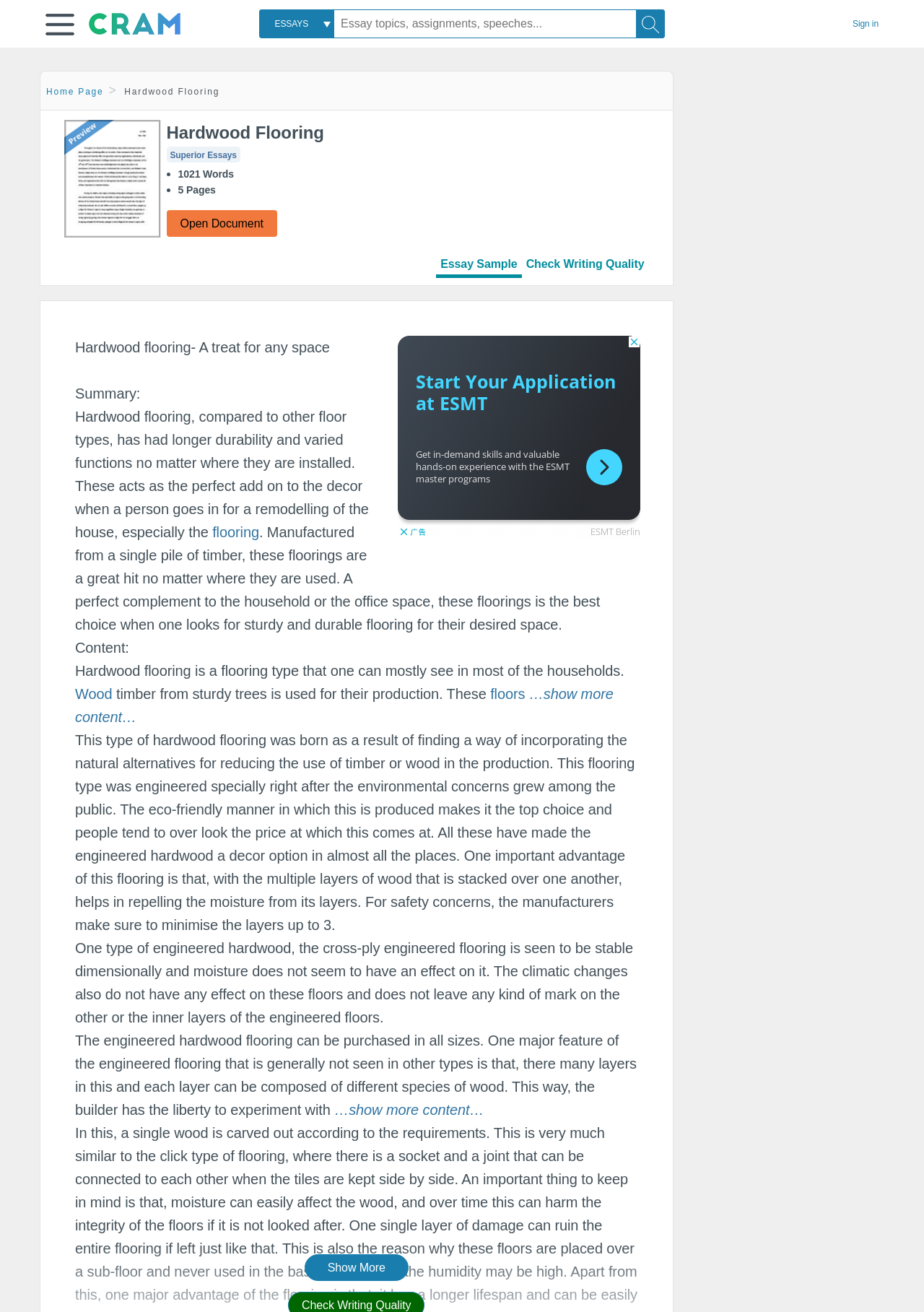Determine the bounding box coordinates of the clickable element to complete this instruction: "Open the document". Provide the coordinates in the format of four float numbers between 0 and 1, [left, top, right, bottom].

[0.18, 0.16, 0.3, 0.181]